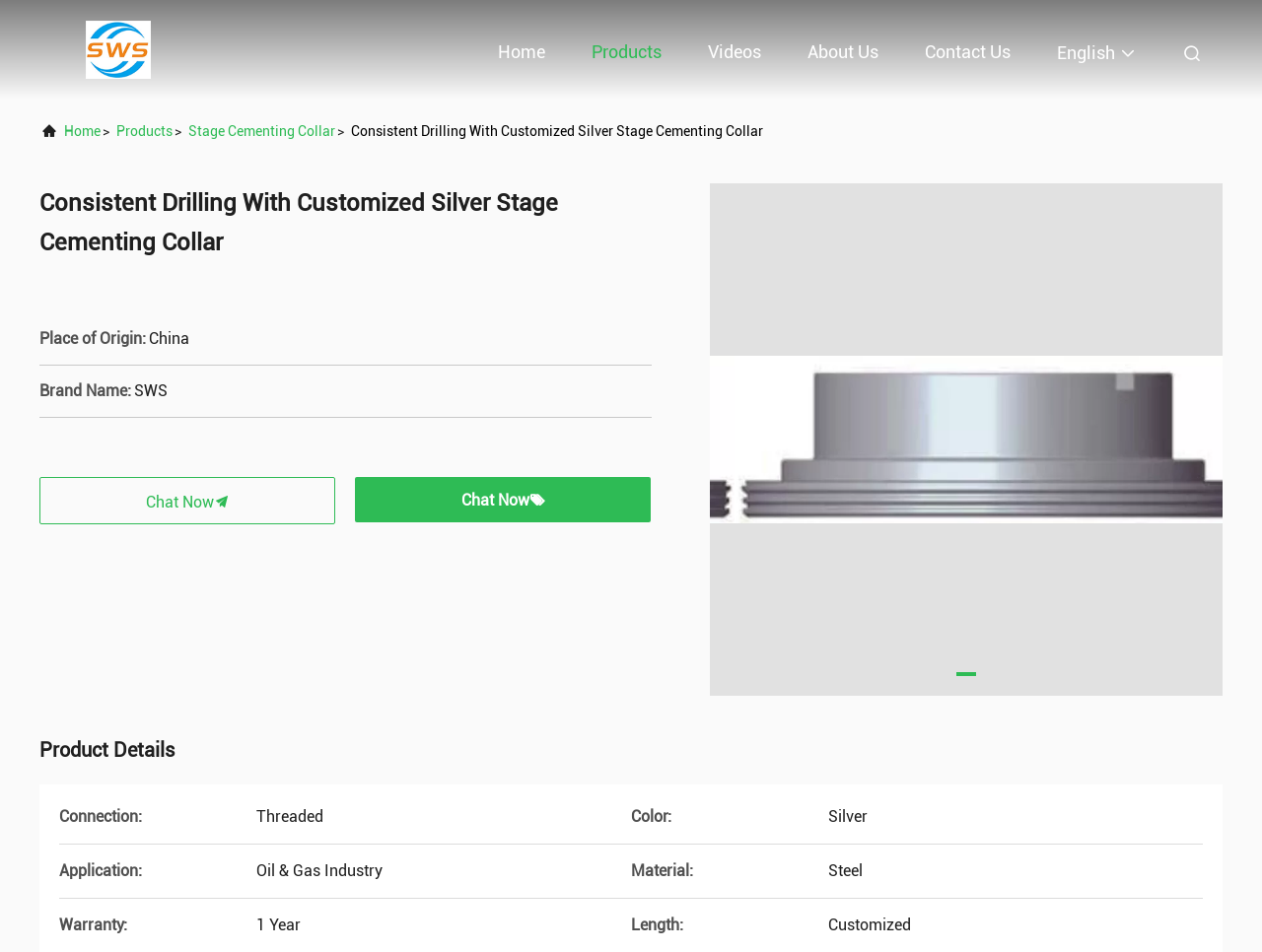Determine the bounding box coordinates of the UI element described by: "Contact Us".

[0.733, 0.023, 0.801, 0.085]